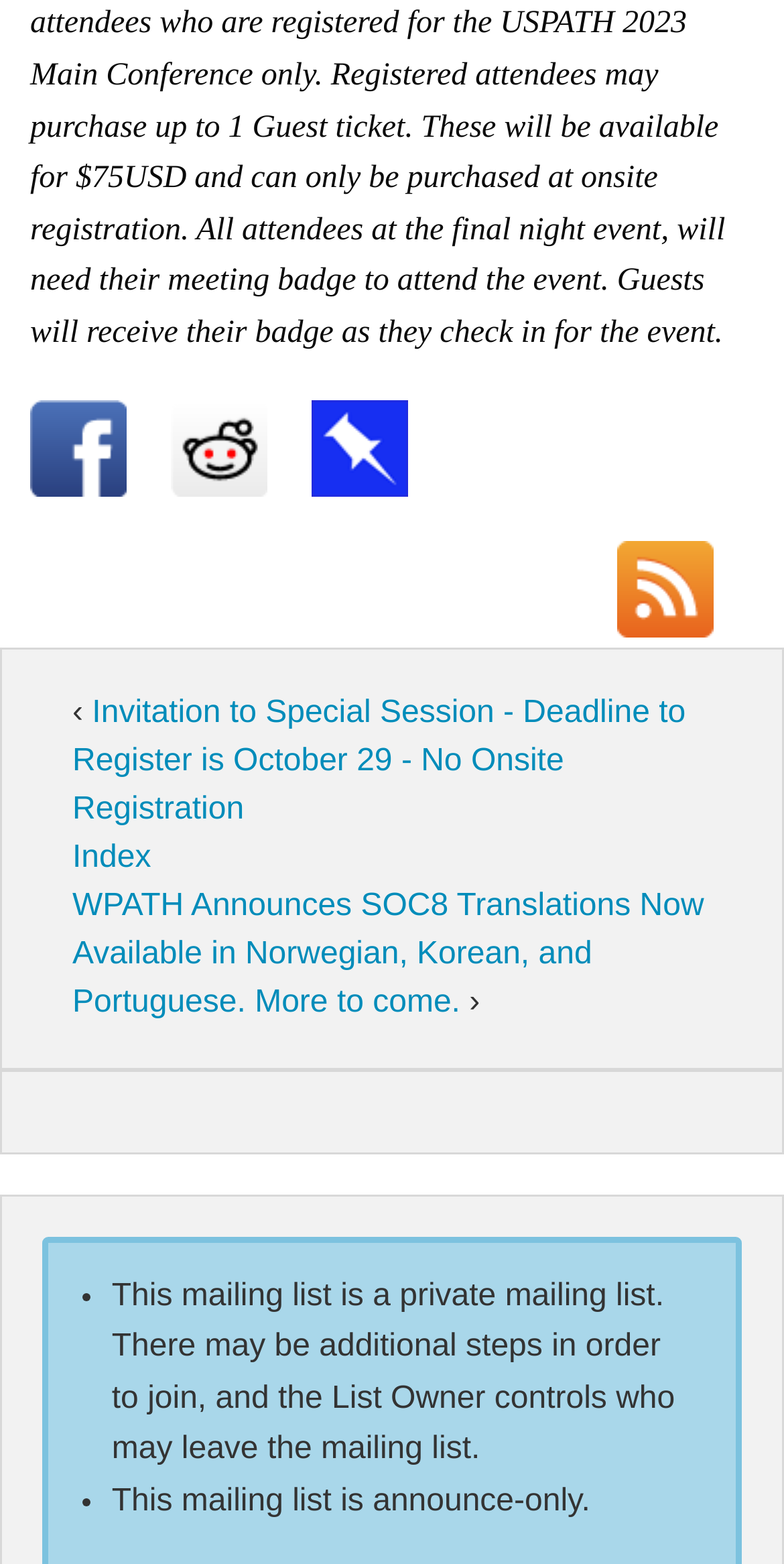Given the element description Data catalogue, predict the bounding box coordinates for the UI element in the webpage screenshot. The format should be (top-left x, top-left y, bottom-right x, bottom-right y), and the values should be between 0 and 1.

None